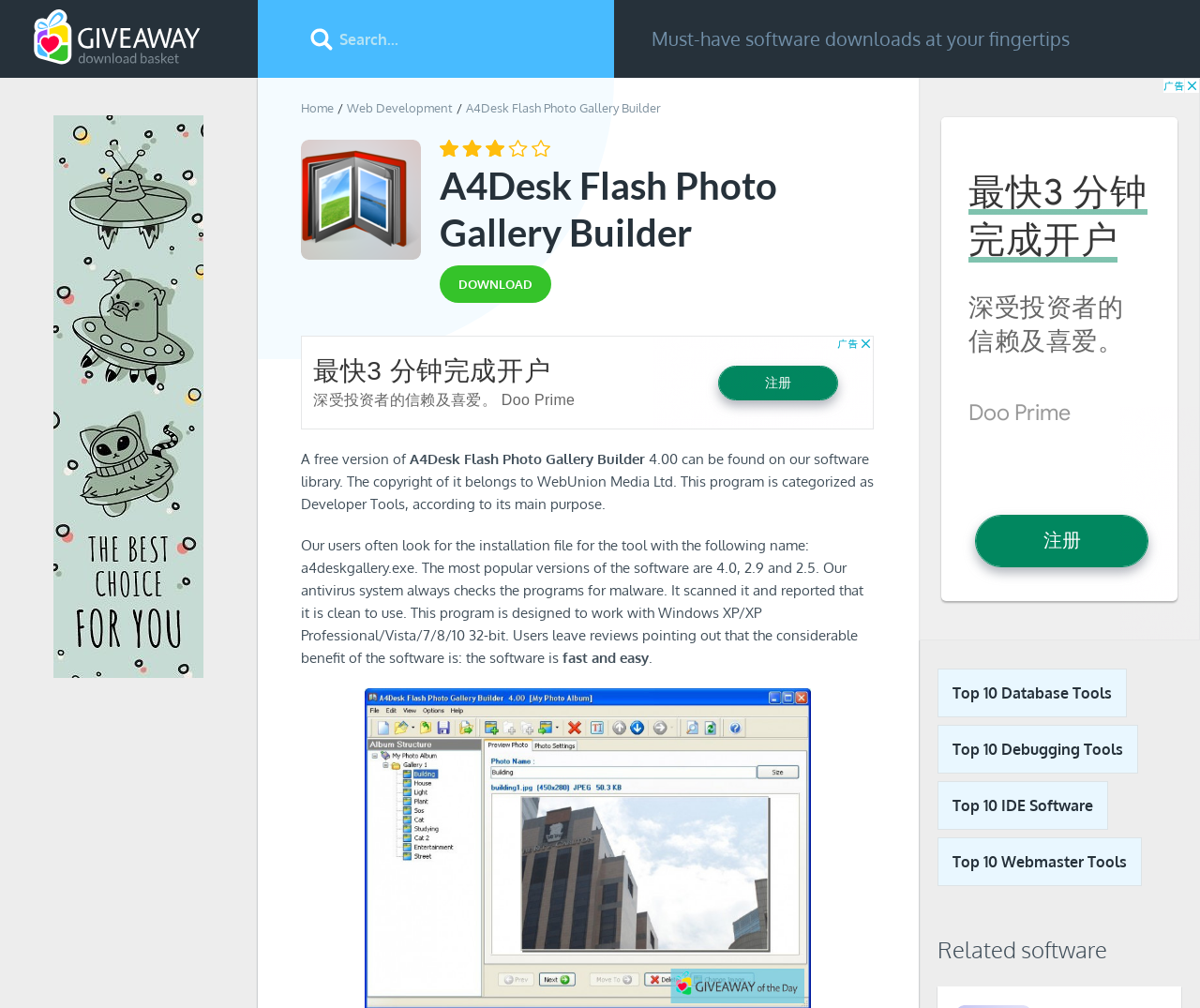Determine the bounding box coordinates of the clickable element necessary to fulfill the instruction: "Go to Home page". Provide the coordinates as four float numbers within the 0 to 1 range, i.e., [left, top, right, bottom].

[0.251, 0.1, 0.278, 0.114]